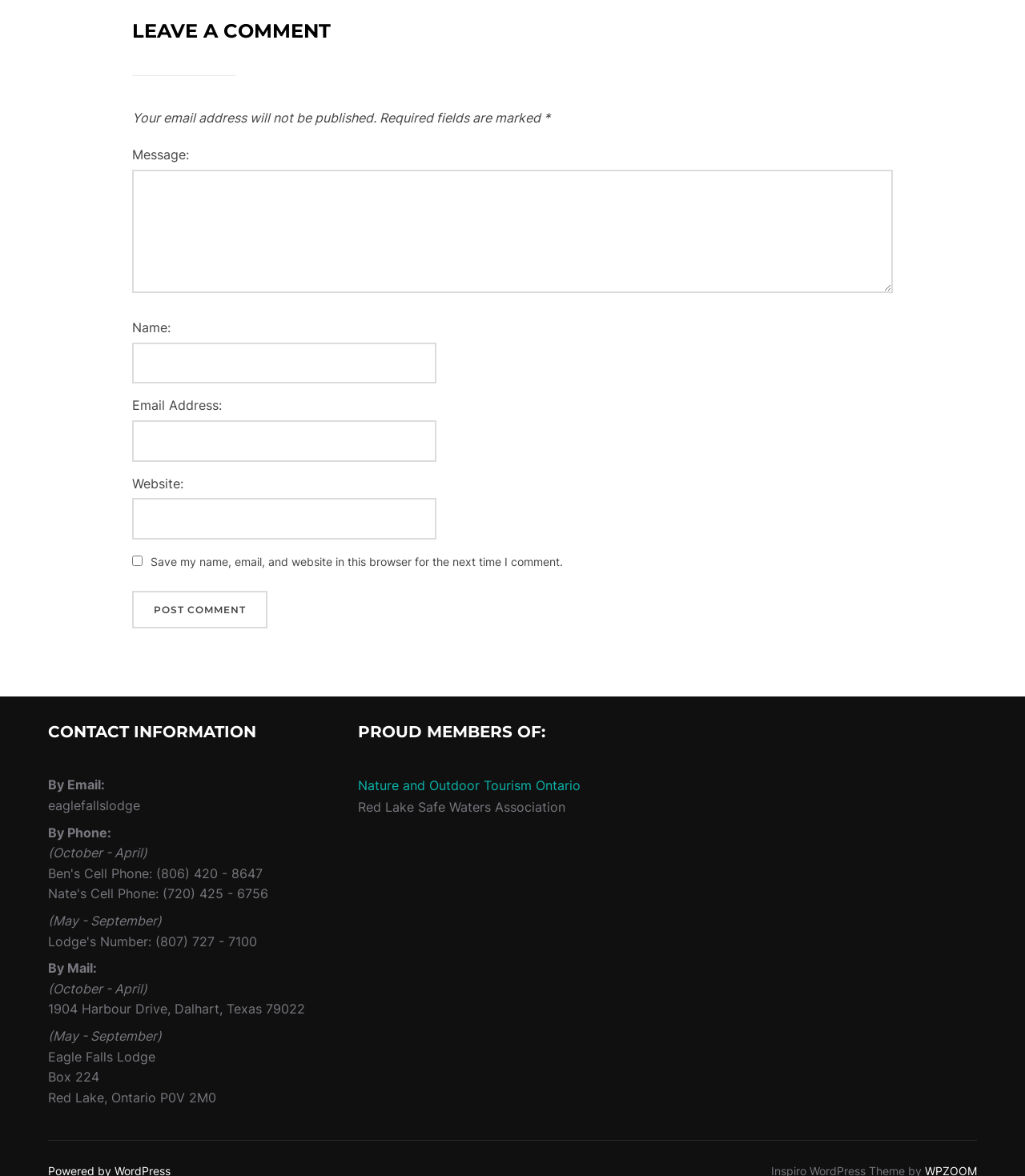Provide a one-word or one-phrase answer to the question:
What is the required information to post a comment?

Message